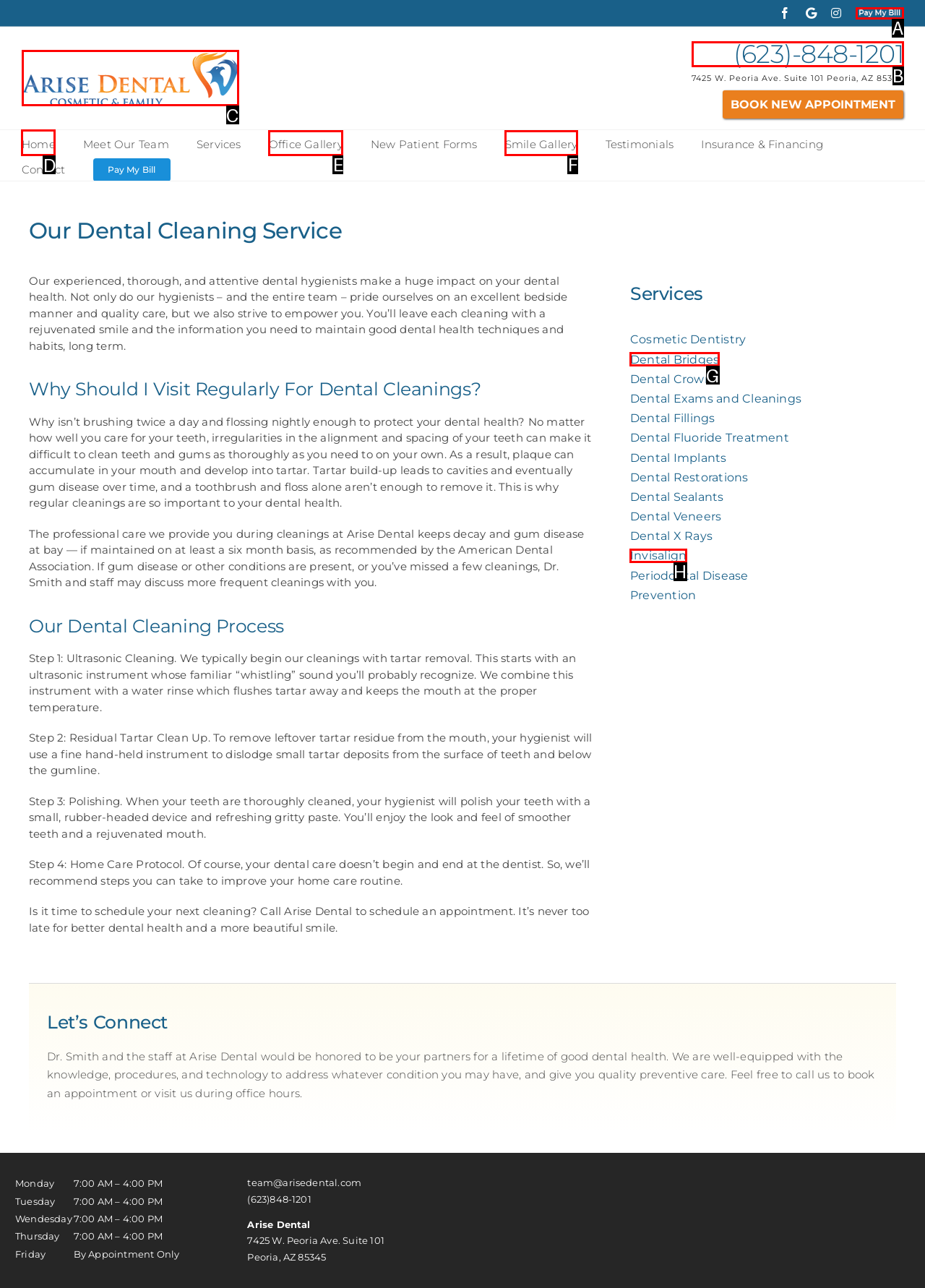Tell me which option I should click to complete the following task: Visit the Home page Answer with the option's letter from the given choices directly.

D